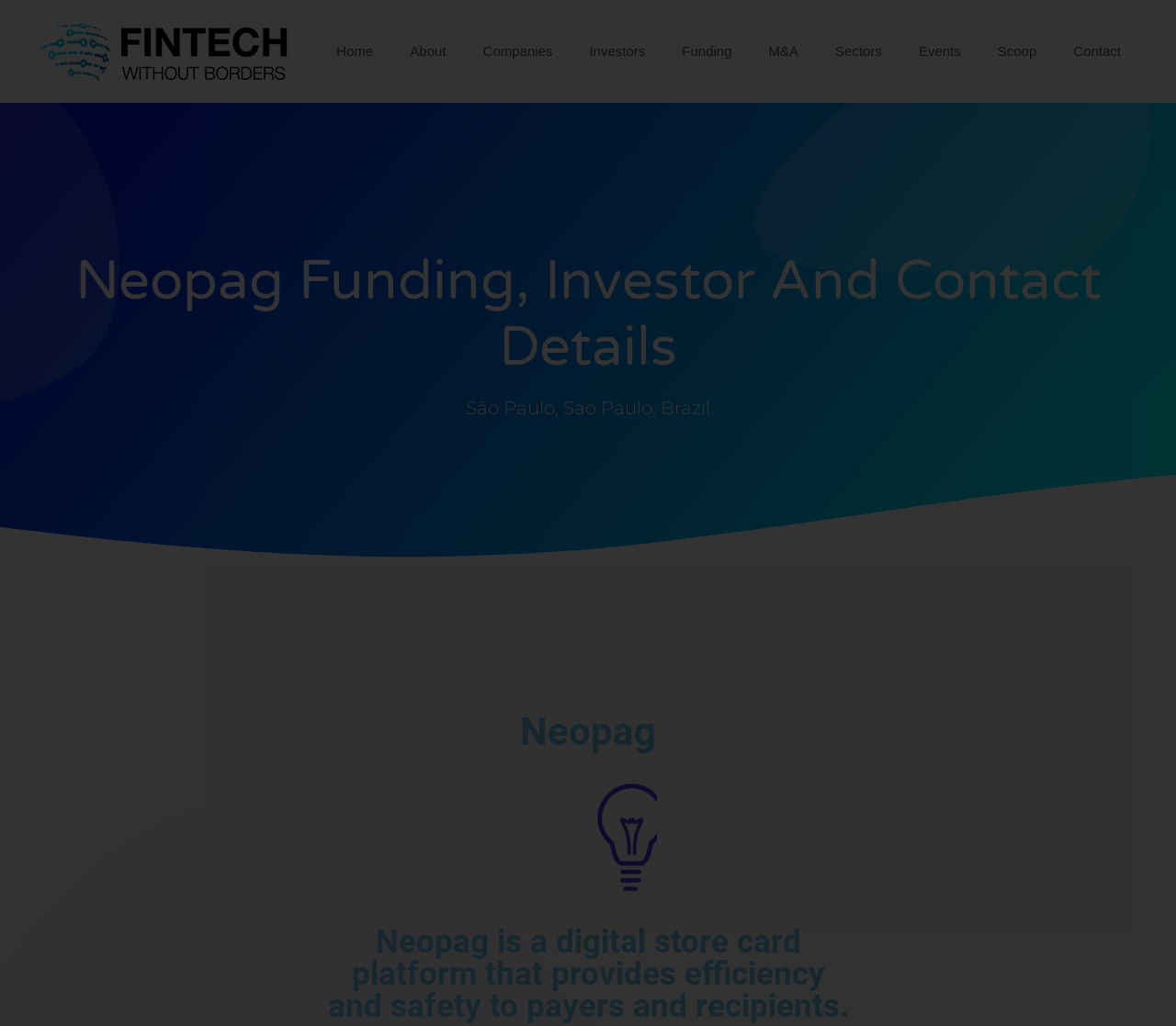Locate the coordinates of the bounding box for the clickable region that fulfills this instruction: "read about Neopag".

[0.273, 0.902, 0.727, 0.996]